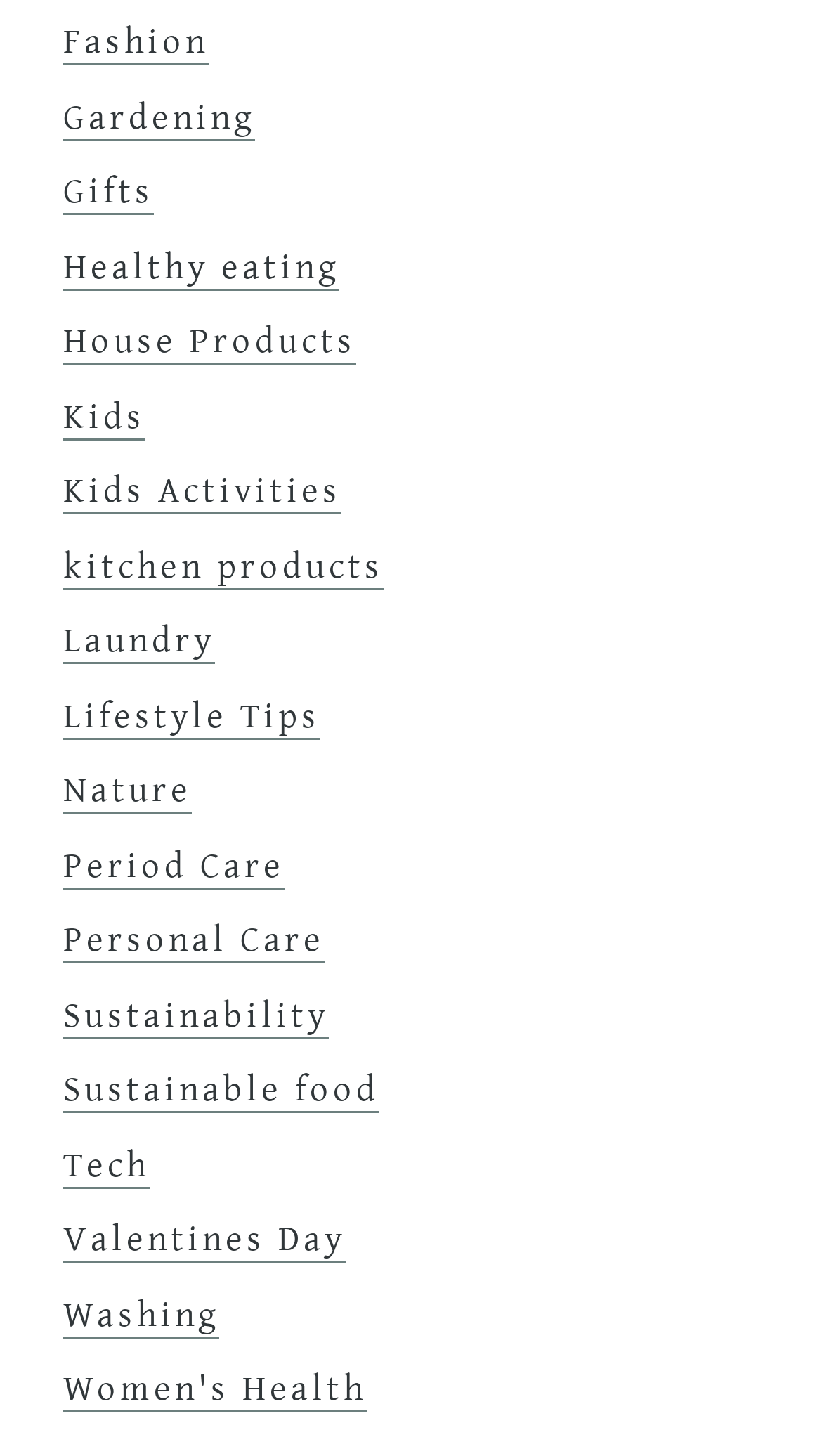Identify the coordinates of the bounding box for the element that must be clicked to accomplish the instruction: "Learn about Sustainability".

[0.077, 0.683, 0.4, 0.713]